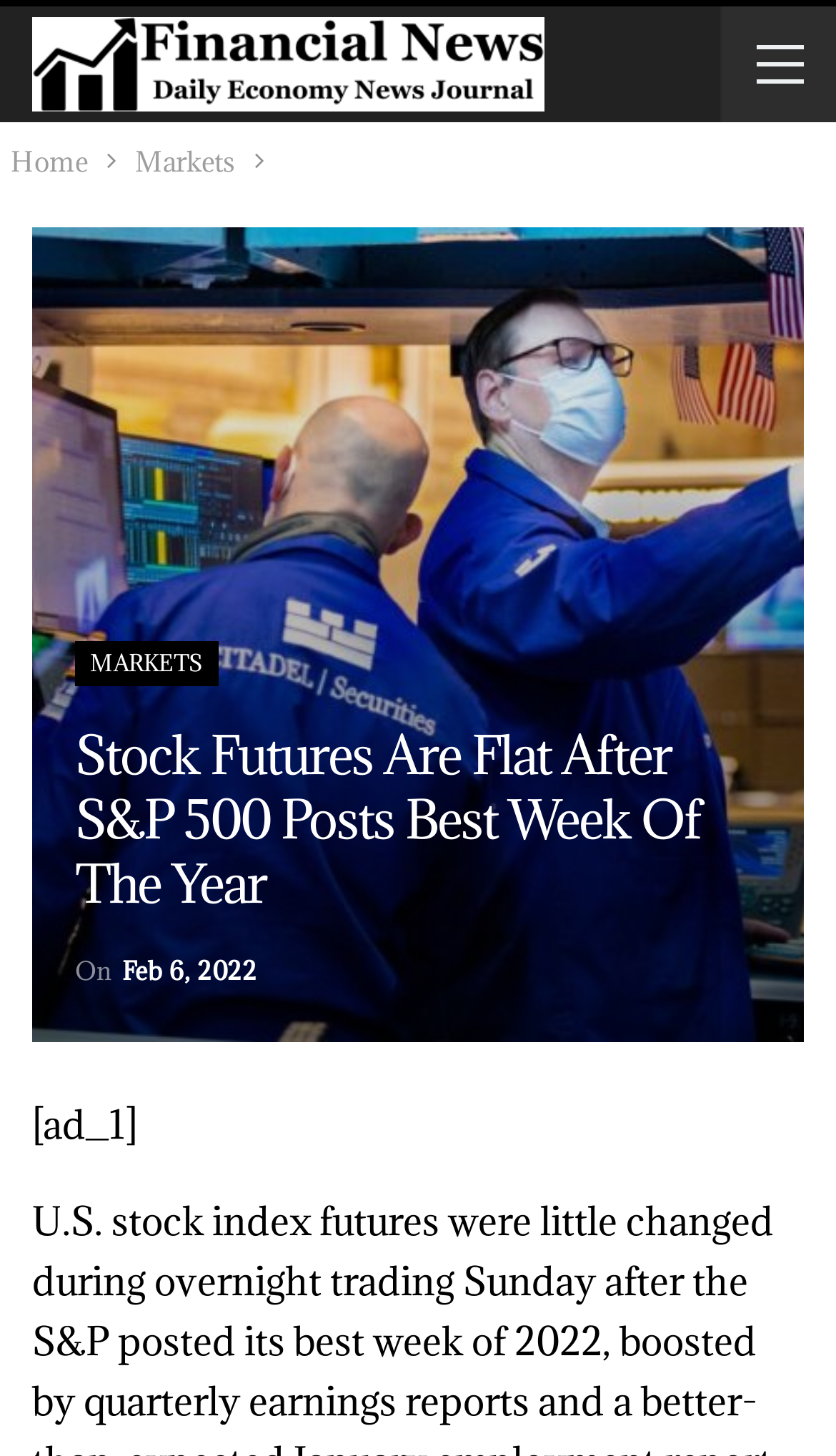What is the current state of stock futures?
Answer the question with a single word or phrase derived from the image.

Flat